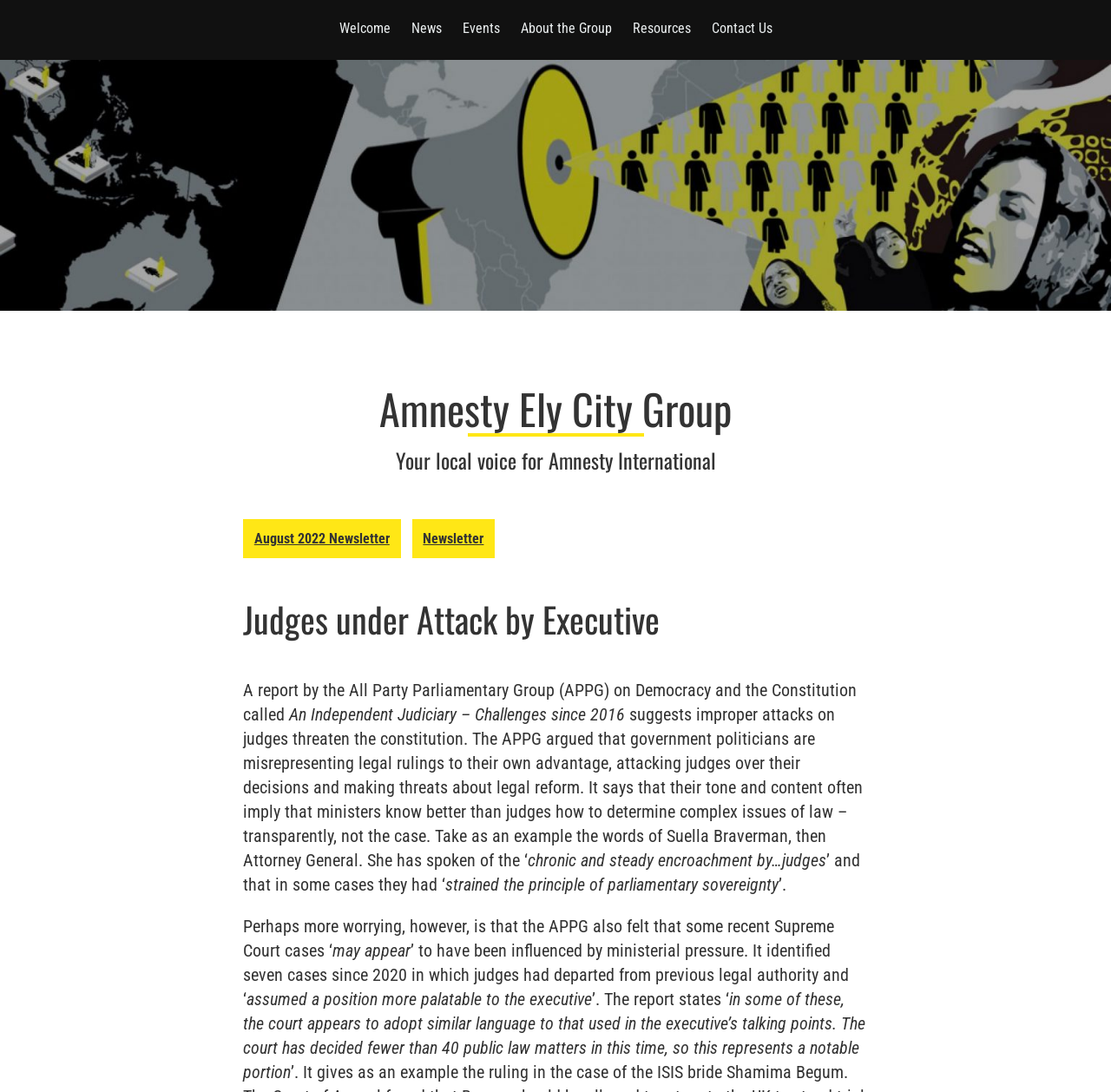Write a detailed summary of the webpage.

The webpage is about Amnesty Ely City Group, a local voice for Amnesty International. At the top, there is a main menu with six links: "Welcome", "News", "Events", "About the Group", "Resources", and "Contact Us". Below the menu, there is a large figure that spans the entire width of the page.

In the middle of the page, there is a section with a link to "Amnesty Ely City Group" and a static text that describes the group as "Your local voice for Amnesty International". Below this section, there is a header with three links: "August 2022 Newsletter", "Newsletter", and a heading that reads "Judges under Attack by Executive".

The main content of the page is a report about a study by the All Party Parliamentary Group (APPG) on Democracy and the Constitution, which suggests that improper attacks on judges threaten the constitution. The report argues that government politicians are misrepresenting legal rulings to their own advantage, attacking judges over their decisions, and making threats about legal reform. The text quotes Suella Braverman, then Attorney General, who spoke about the "chronic and steady encroachment by…judges" and how they had "strained the principle of parliamentary sovereignty".

The report also expresses concern that some recent Supreme Court cases may have been influenced by ministerial pressure, citing seven cases since 2020 in which judges had departed from previous legal authority and "assumed a position more palatable to the executive". The text concludes by stating that the court has decided fewer than 40 public law matters in this time, making this a notable portion.